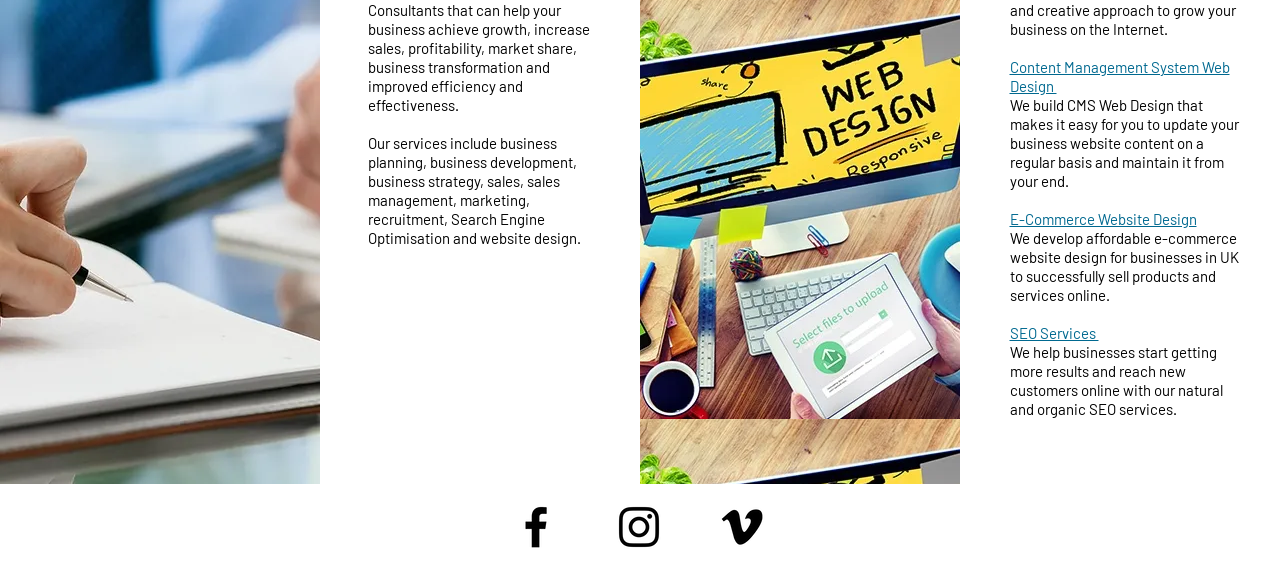Respond to the question below with a concise word or phrase:
What social media platform is represented by a black icon?

Vimeo